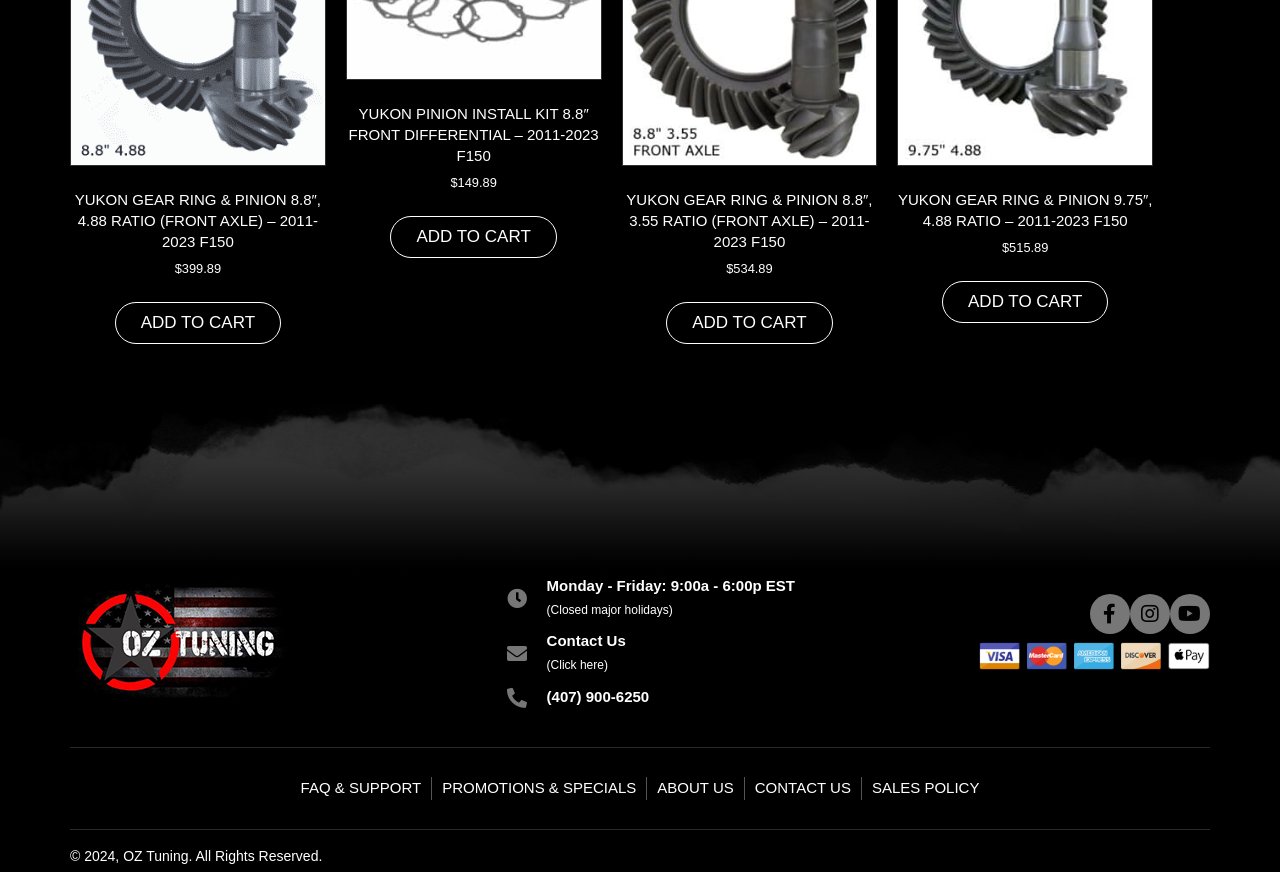What social media platforms does OZ Tuning have?
Kindly offer a comprehensive and detailed response to the question.

The answer can be found in the button elements, which state 'Facebook', 'Instagram', and 'YouTube'.